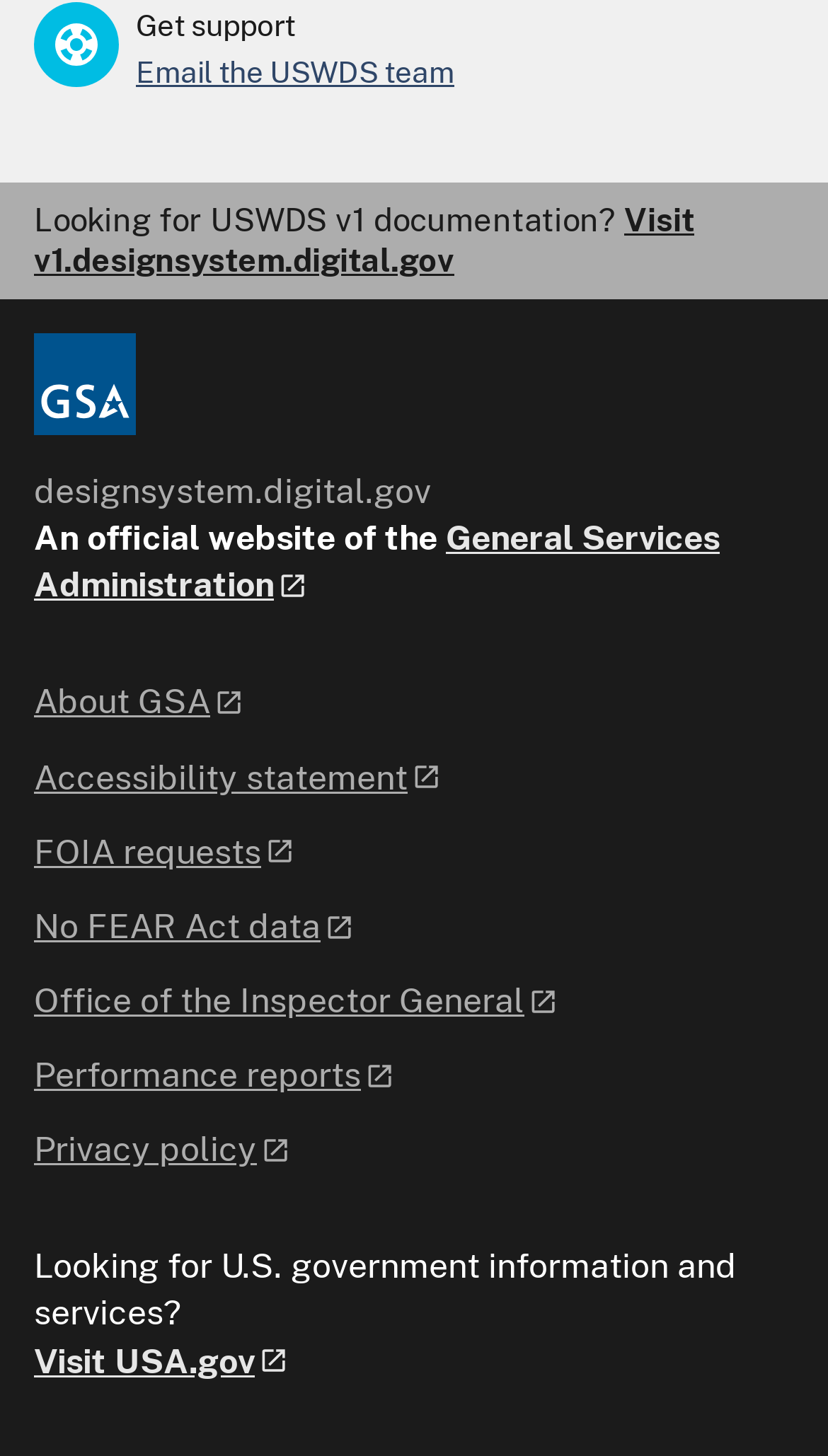What is the name of the agency?
Please provide a single word or phrase based on the screenshot.

General Services Administration